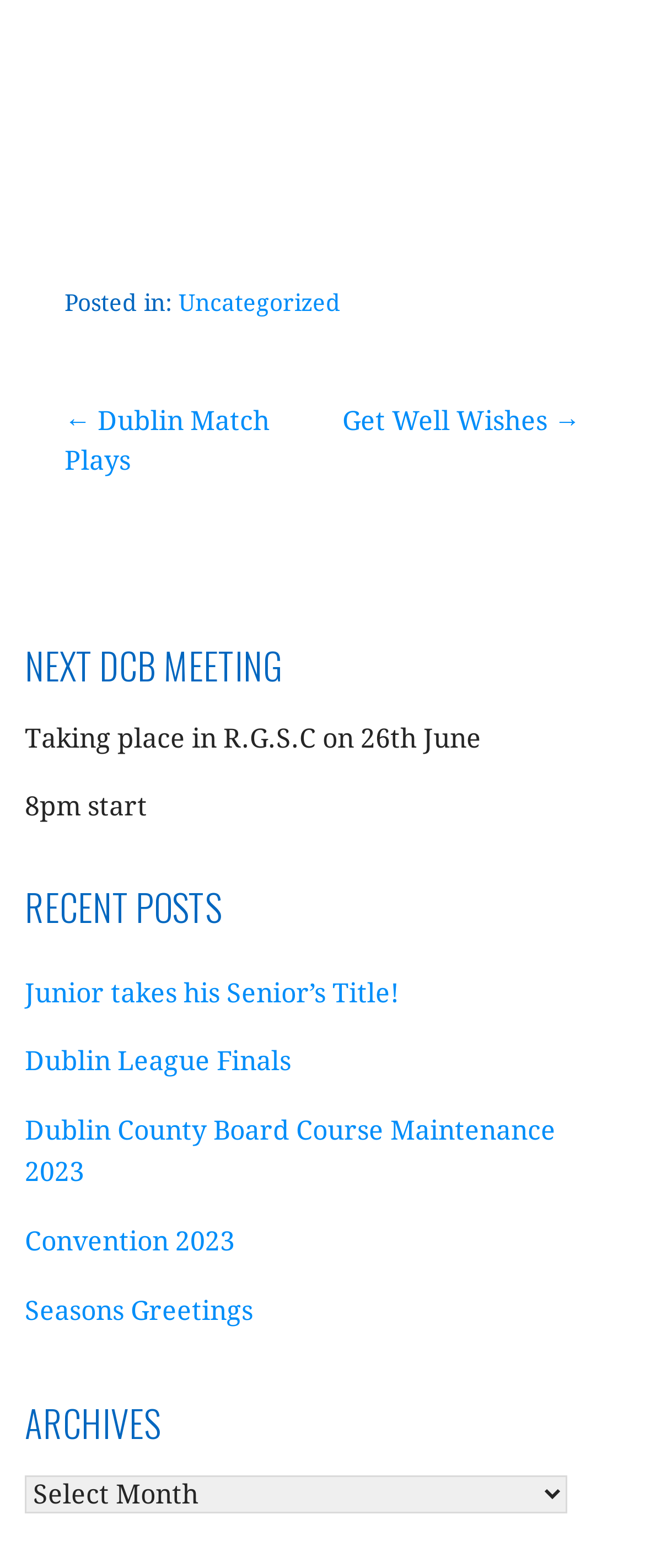Please identify the bounding box coordinates of the element I need to click to follow this instruction: "Read about Junior takes his Senior’s Title!".

[0.038, 0.623, 0.618, 0.643]